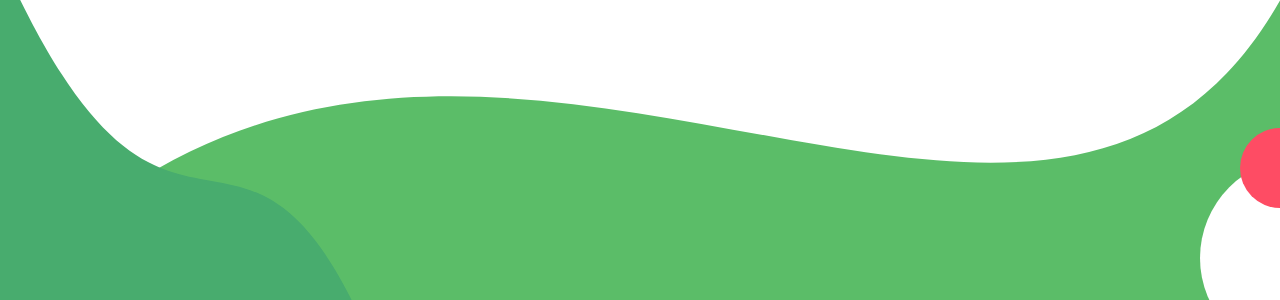What is the purpose of the pink burst in the design?
Utilize the image to construct a detailed and well-explained answer.

According to the caption, the burst of vibrant pink in the foreground adds a contrasting pop of color, drawing the viewer's attention and adding an element of playfulness to the overall composition.